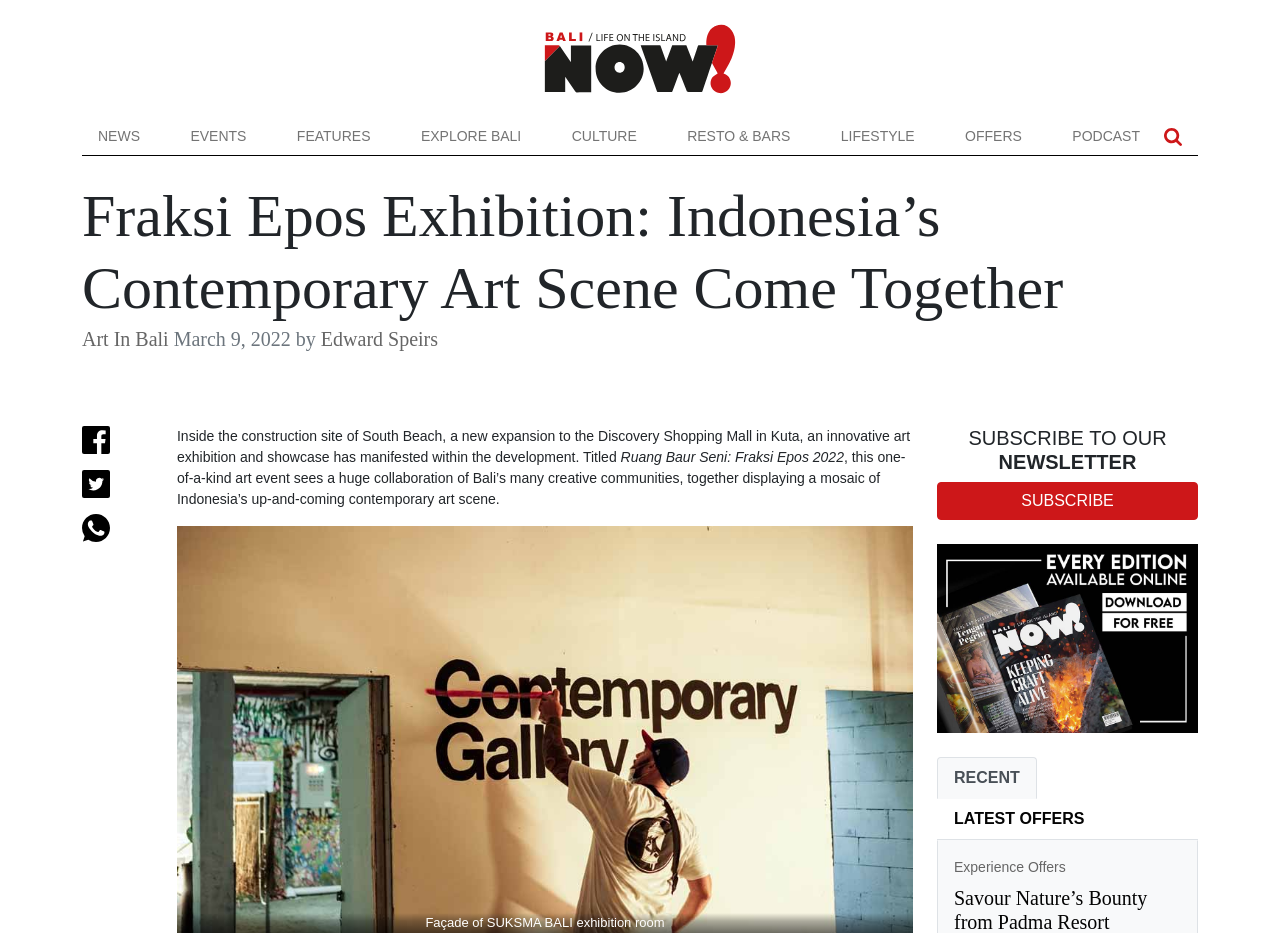Please predict the bounding box coordinates (top-left x, top-left y, bottom-right x, bottom-right y) for the UI element in the screenshot that fits the description: Podcast

[0.825, 0.126, 0.903, 0.166]